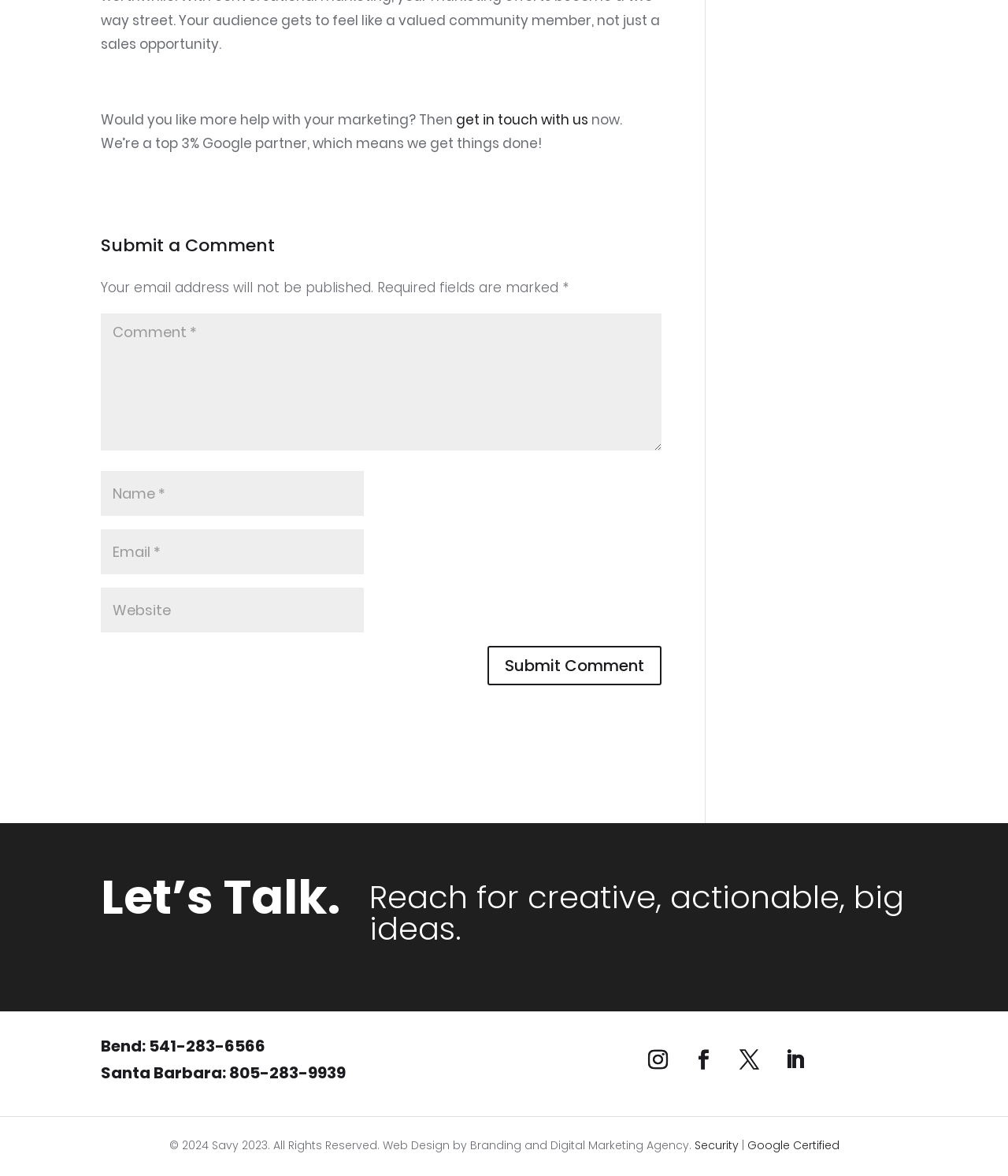Locate the bounding box coordinates of the clickable region necessary to complete the following instruction: "Search the site". Provide the coordinates in the format of four float numbers between 0 and 1, i.e., [left, top, right, bottom].

None